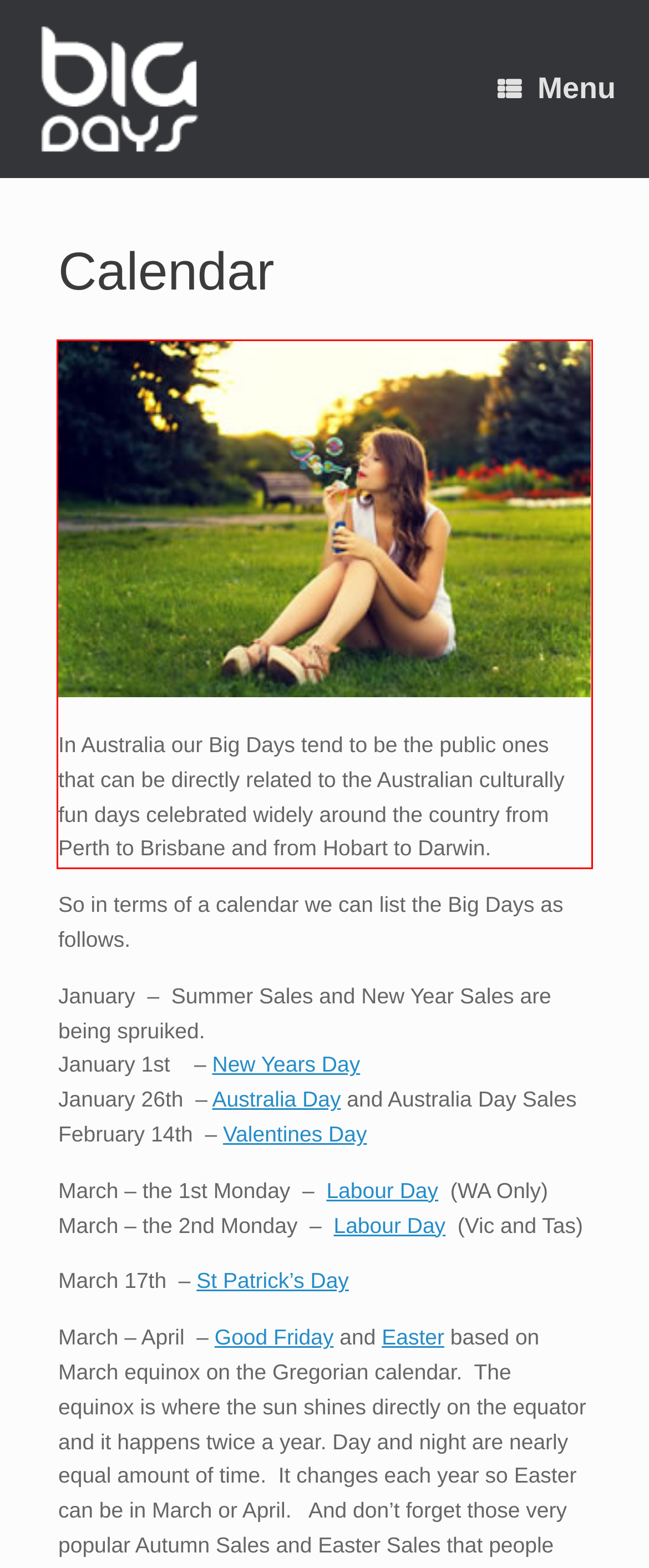Given a screenshot of a webpage, identify the red bounding box and perform OCR to recognize the text within that box.

In Australia our Big Days tend to be the public ones that can be directly related to the Australian culturally fun days celebrated widely around the country from Perth to Brisbane and from Hobart to Darwin.